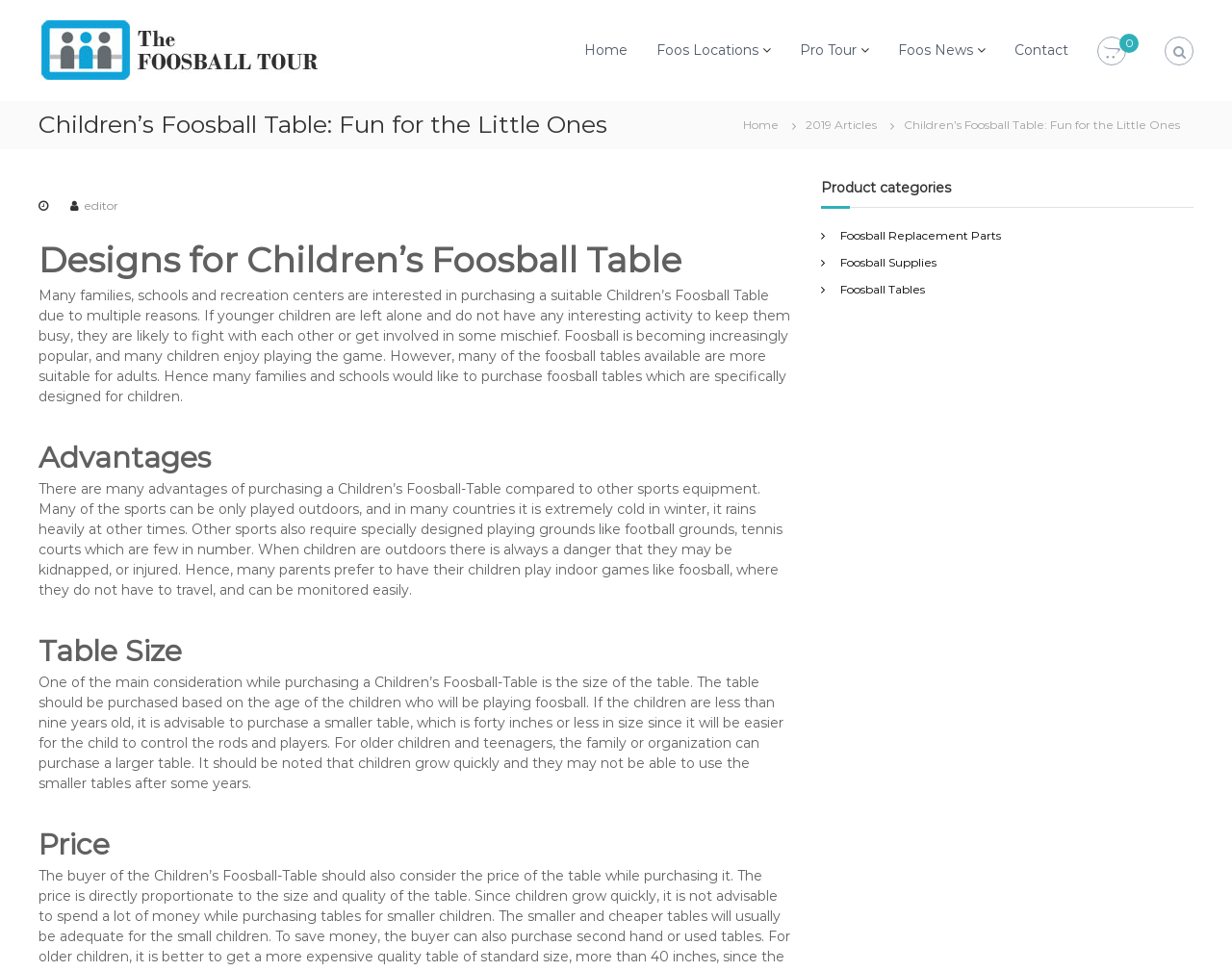What are the product categories mentioned on the webpage?
Carefully analyze the image and provide a thorough answer to the question.

The webpage has a section titled 'Product categories' which lists Foosball Replacement Parts, Foosball Supplies, and Foosball Tables as the product categories.